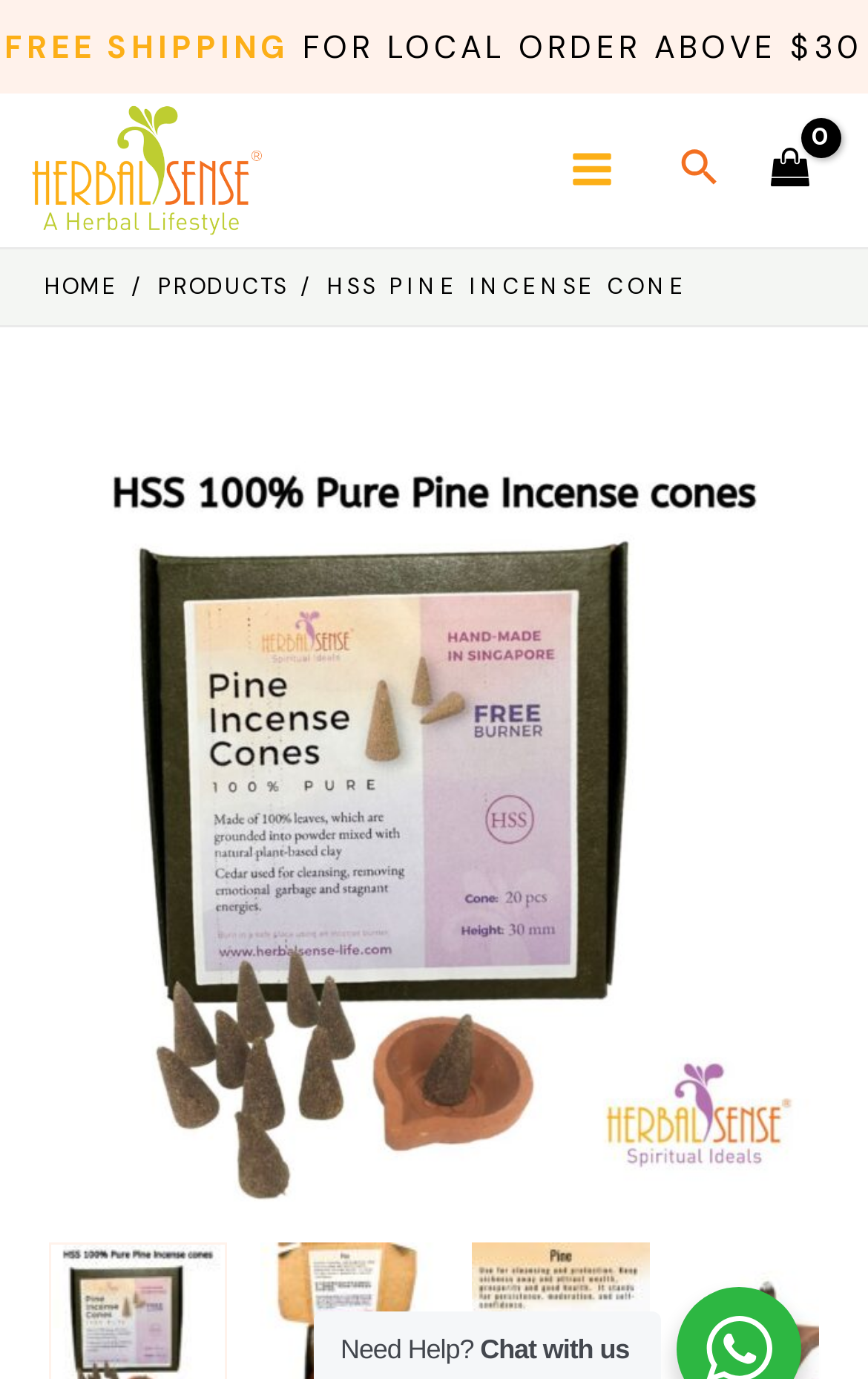What is the title or heading displayed on the webpage?

HSS PINE INCENSE CONE